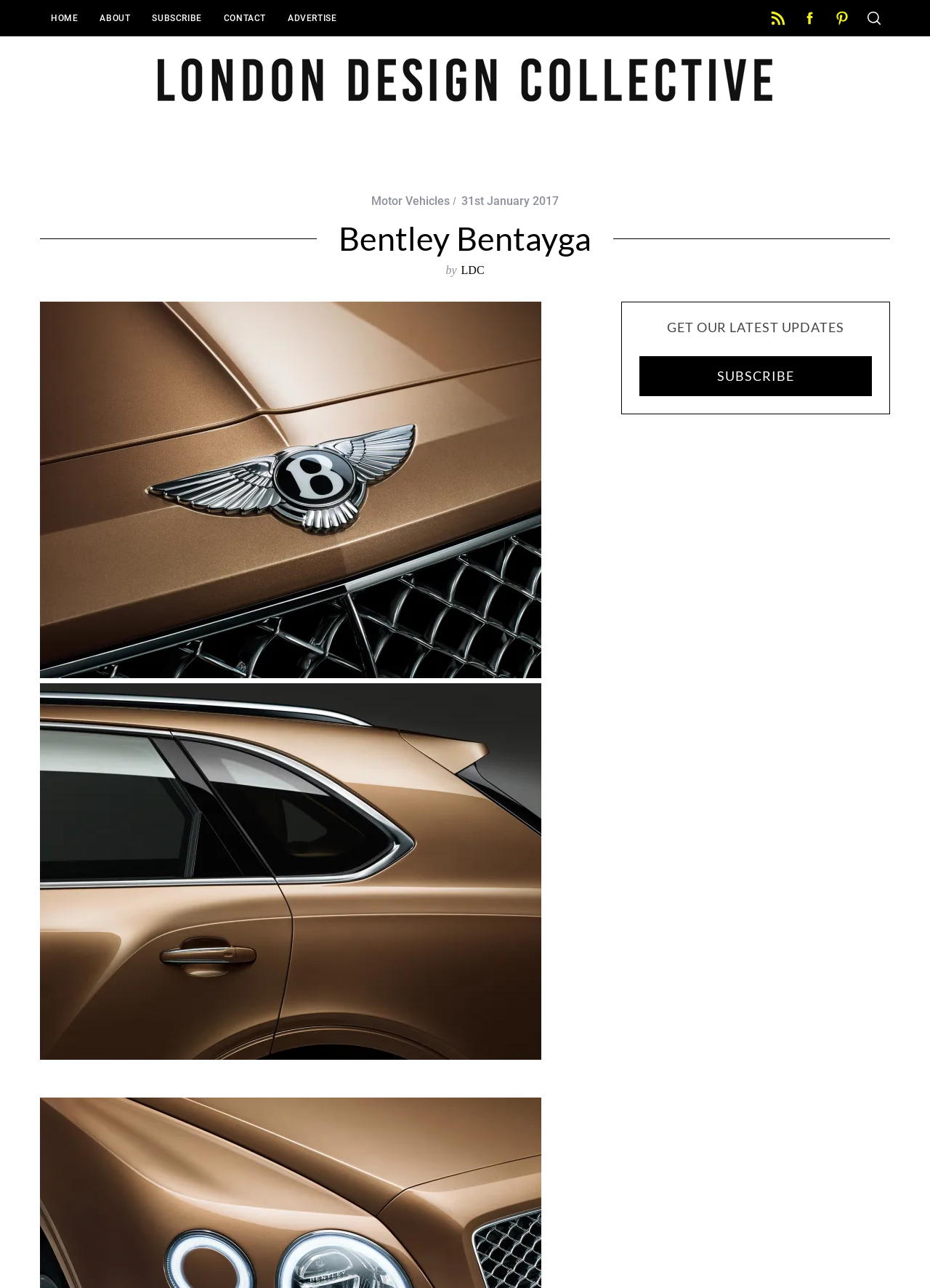What is the date of the article about the Bentley Bentayga?
Please provide a full and detailed response to the question.

I looked at the time element near the heading 'Bentley Bentayga' and found that it says '31st January 2017', which indicates the date of the article.